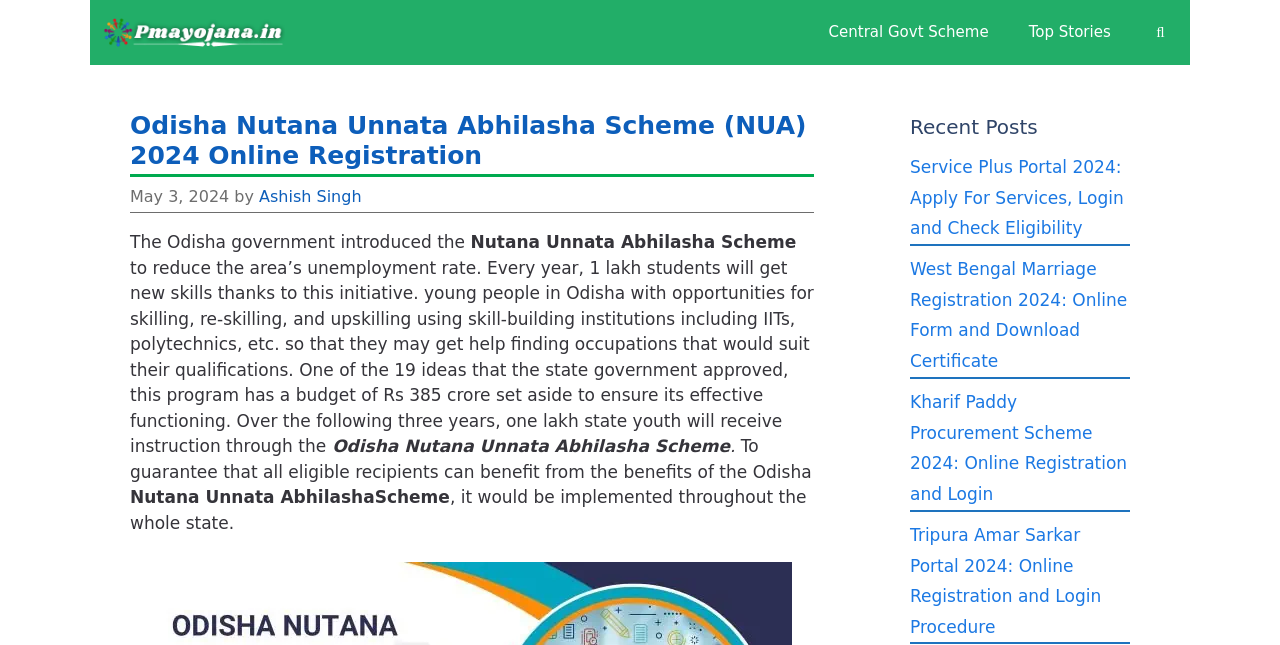Based on the element description: "Central Govt Scheme", identify the bounding box coordinates for this UI element. The coordinates must be four float numbers between 0 and 1, listed as [left, top, right, bottom].

[0.632, 0.0, 0.788, 0.101]